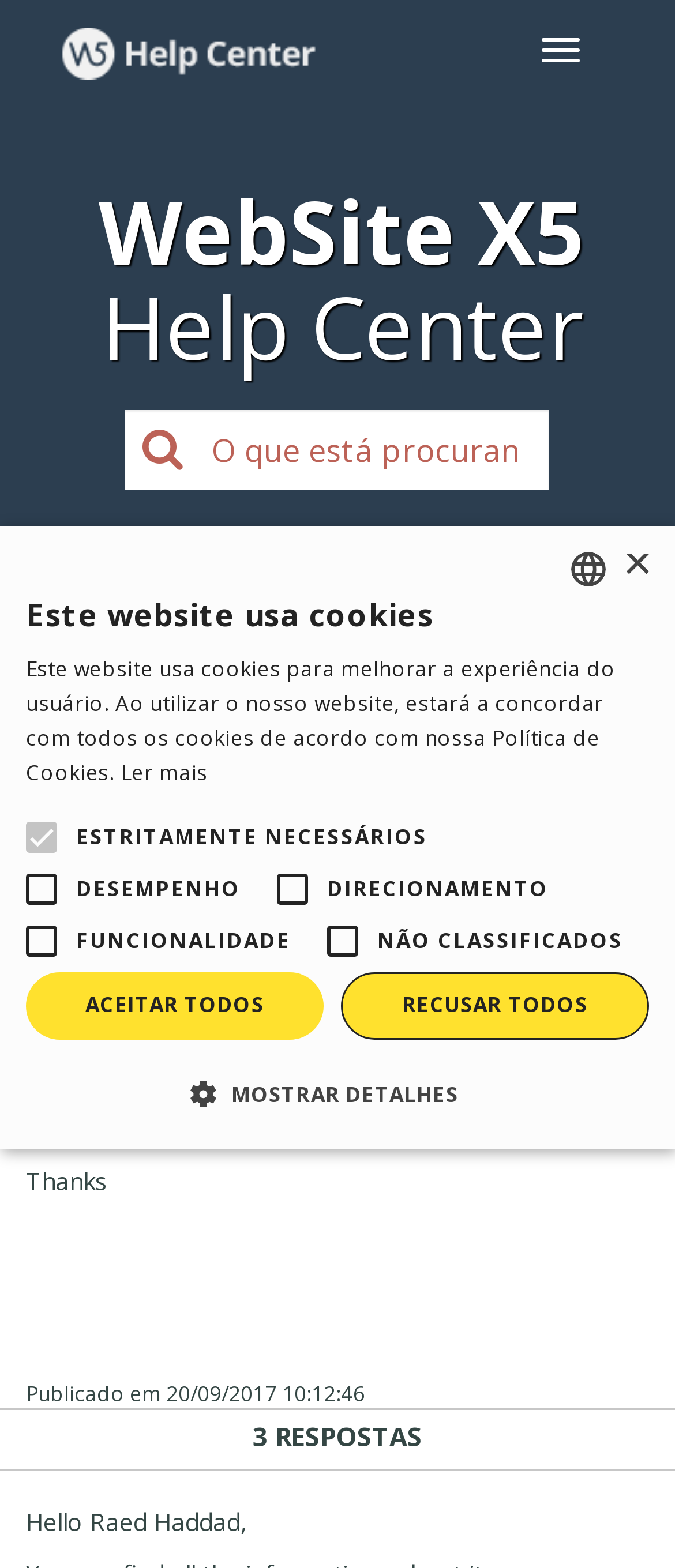Locate the bounding box coordinates of the clickable region necessary to complete the following instruction: "Click the button to close the alert". Provide the coordinates in the format of four float numbers between 0 and 1, i.e., [left, top, right, bottom].

[0.923, 0.354, 0.962, 0.37]